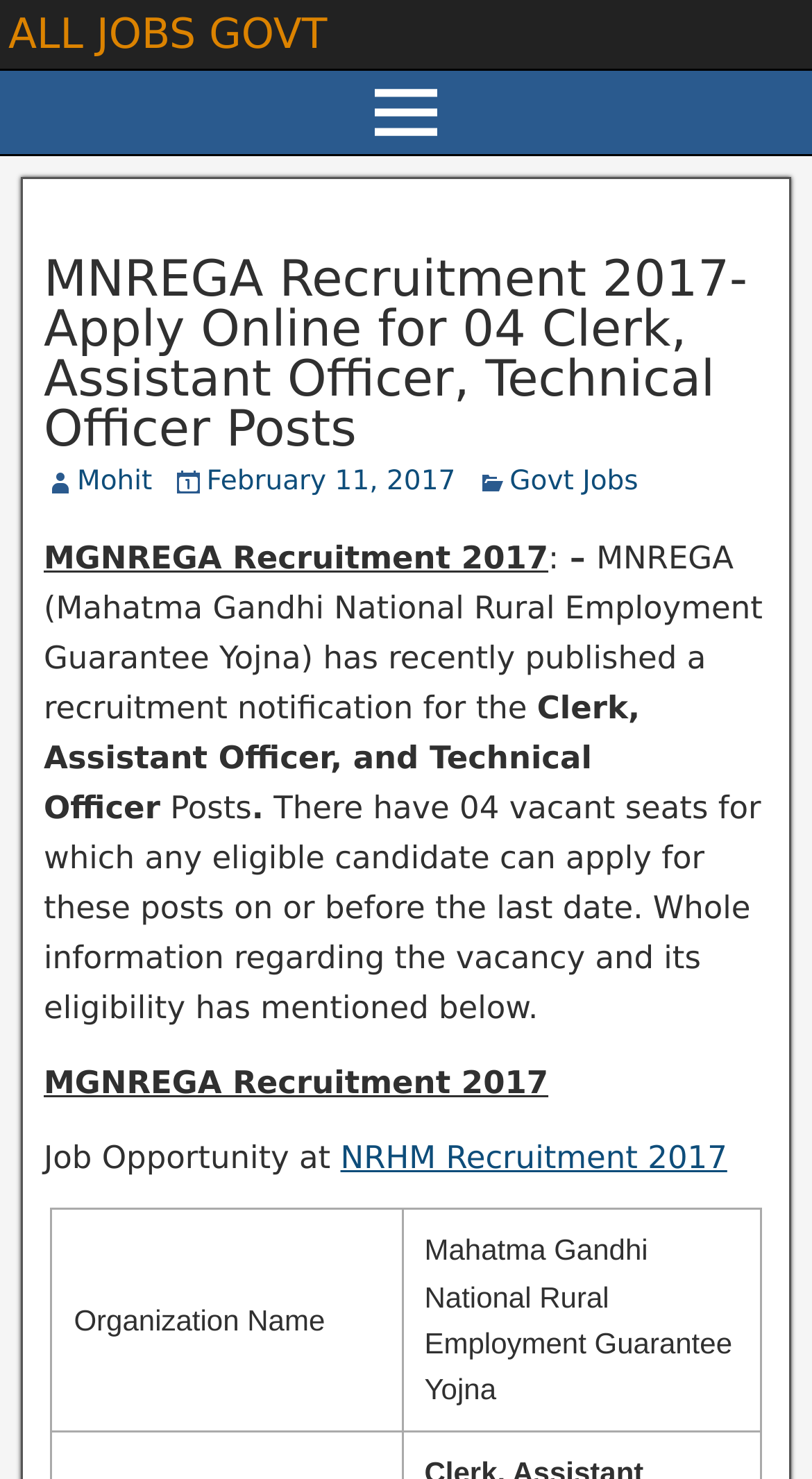Describe all the key features and sections of the webpage thoroughly.

The webpage is about MGNREGA Recruitment 2017, specifically for Clerk, Assistant Officer, and Technical Officer posts. At the top, there is a heading "ALL JOBS GOVT" with a link to the same text. Below it, there is a header with the main title "MNREGA Recruitment 2017-Apply Online for 04 Clerk, Assistant Officer, Technical Officer Posts". 

On the left side, there is a vertical menu with links to "Mohit", "February 11, 2017", "Govt Jobs", and other options. The main content starts with a brief introduction to the recruitment notification, stating that MNREGA has published a notification for the mentioned posts. The text explains that there are 04 vacant seats and eligible candidates can apply before the last date. 

Further down, there is a section titled "MGNREGA Recruitment 2017" with a job opportunity at NRHM Recruitment 2017, which is a link to another webpage. Below this section, there is a table with two columns, one for "Organization Name" and the other for "Mahatma Gandhi National Rural Employment Guarantee Yojna".